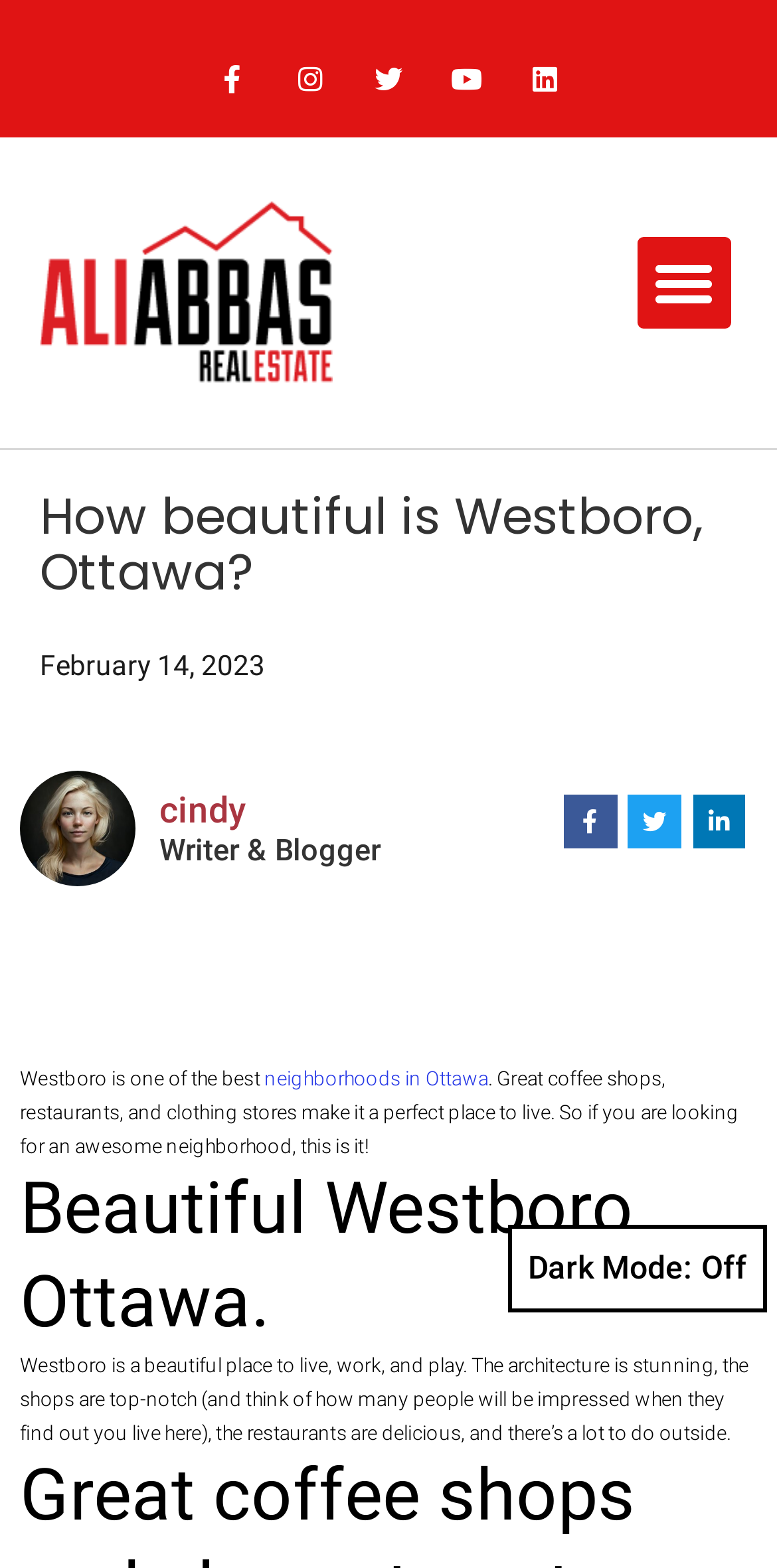Identify the bounding box coordinates of the part that should be clicked to carry out this instruction: "Read more about Westboro neighborhoods".

[0.341, 0.681, 0.629, 0.695]